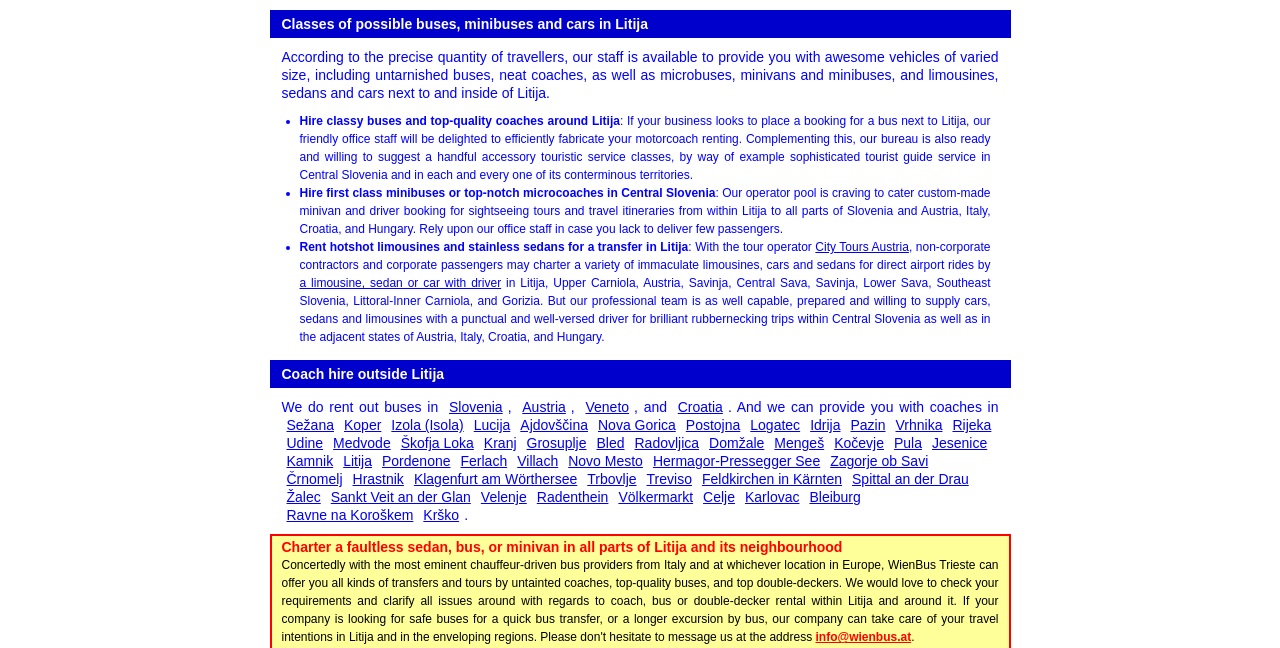Reply to the question with a brief word or phrase: How can passengers travel from Litija to other parts of Slovenia?

by bus or coach